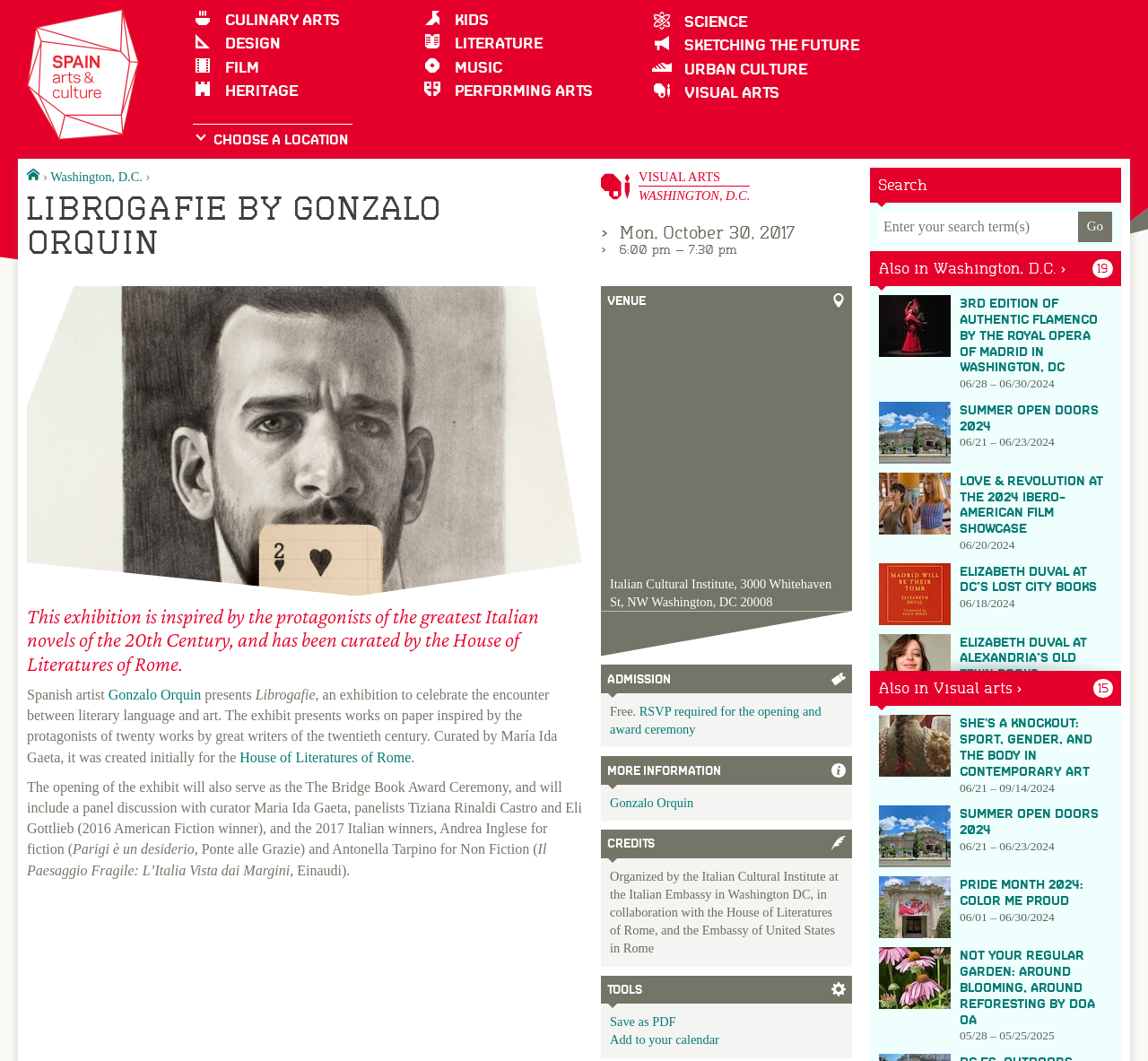Please specify the bounding box coordinates of the area that should be clicked to accomplish the following instruction: "Choose a location". The coordinates should consist of four float numbers between 0 and 1, i.e., [left, top, right, bottom].

[0.168, 0.116, 0.307, 0.141]